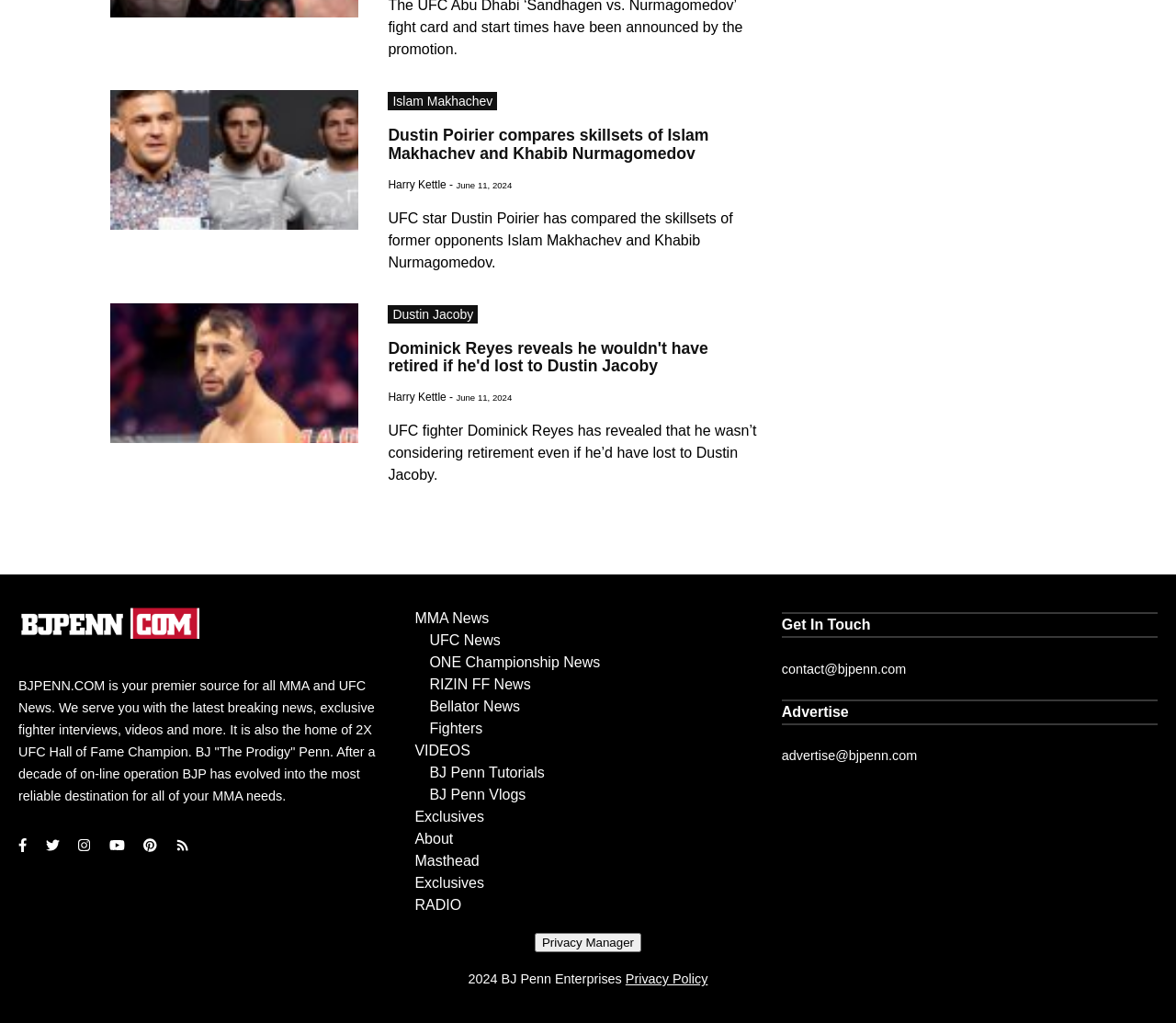What is the purpose of the 'Get In Touch' section?
Please answer the question as detailed as possible based on the image.

The 'Get In Touch' section has a link 'contact@bjpenn.com' which suggests that the purpose of this section is to provide a way for users to contact the website.